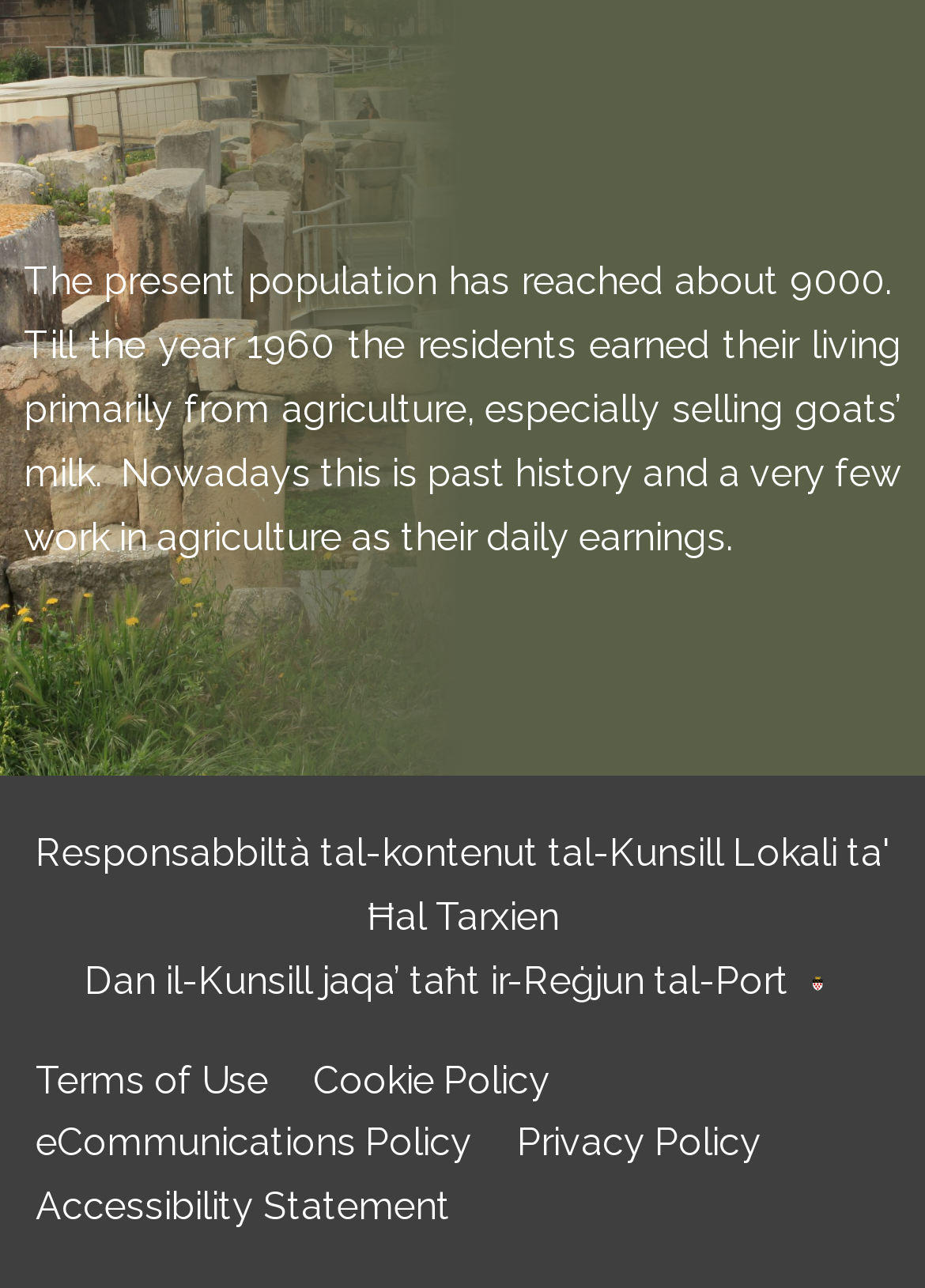Respond to the following question with a brief word or phrase:
What is the name of the region mentioned in the webpage?

Reġjun tal-Port